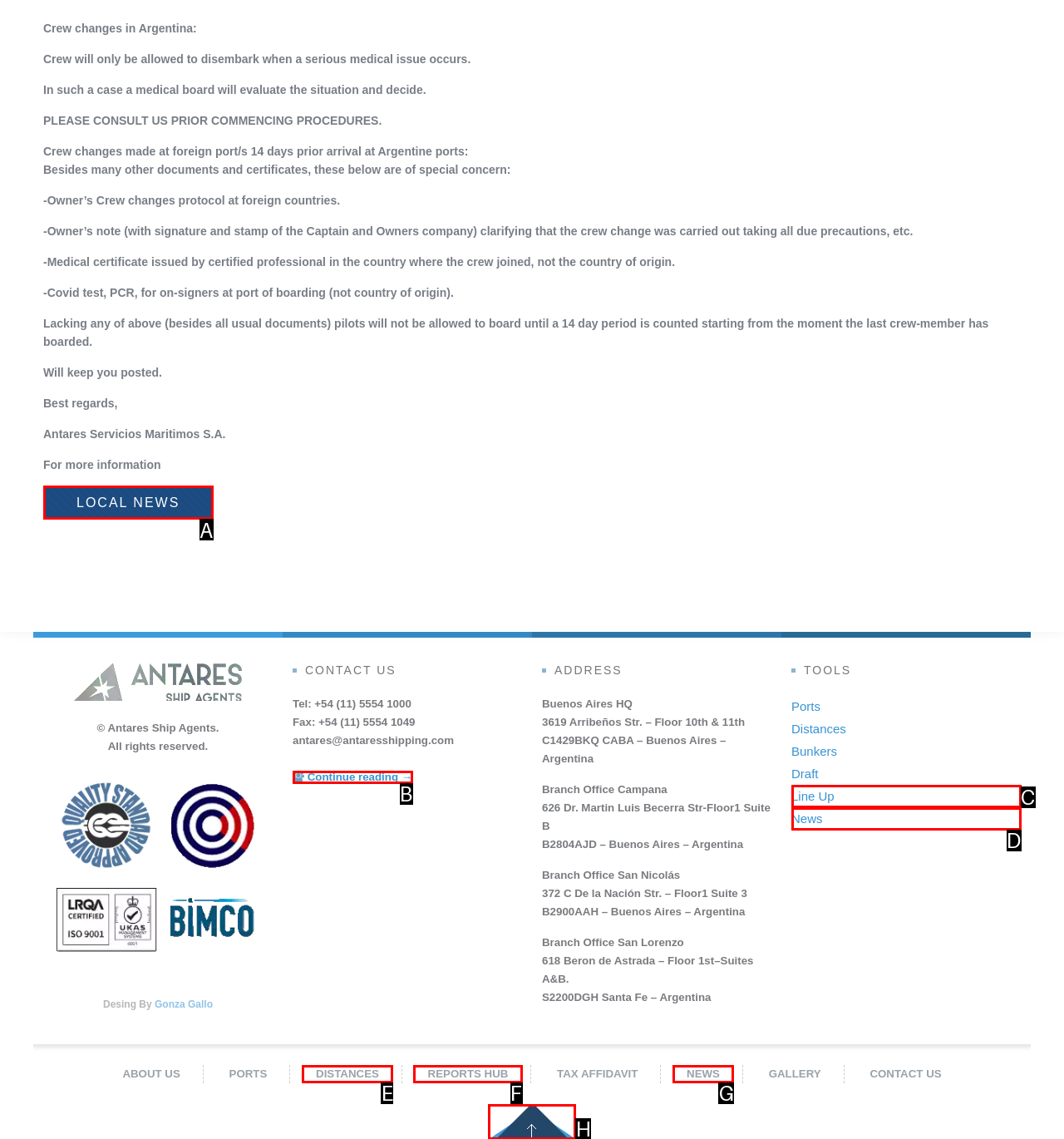Select the correct option from the given choices to perform this task: Click on 'LOCAL NEWS'. Provide the letter of that option.

A